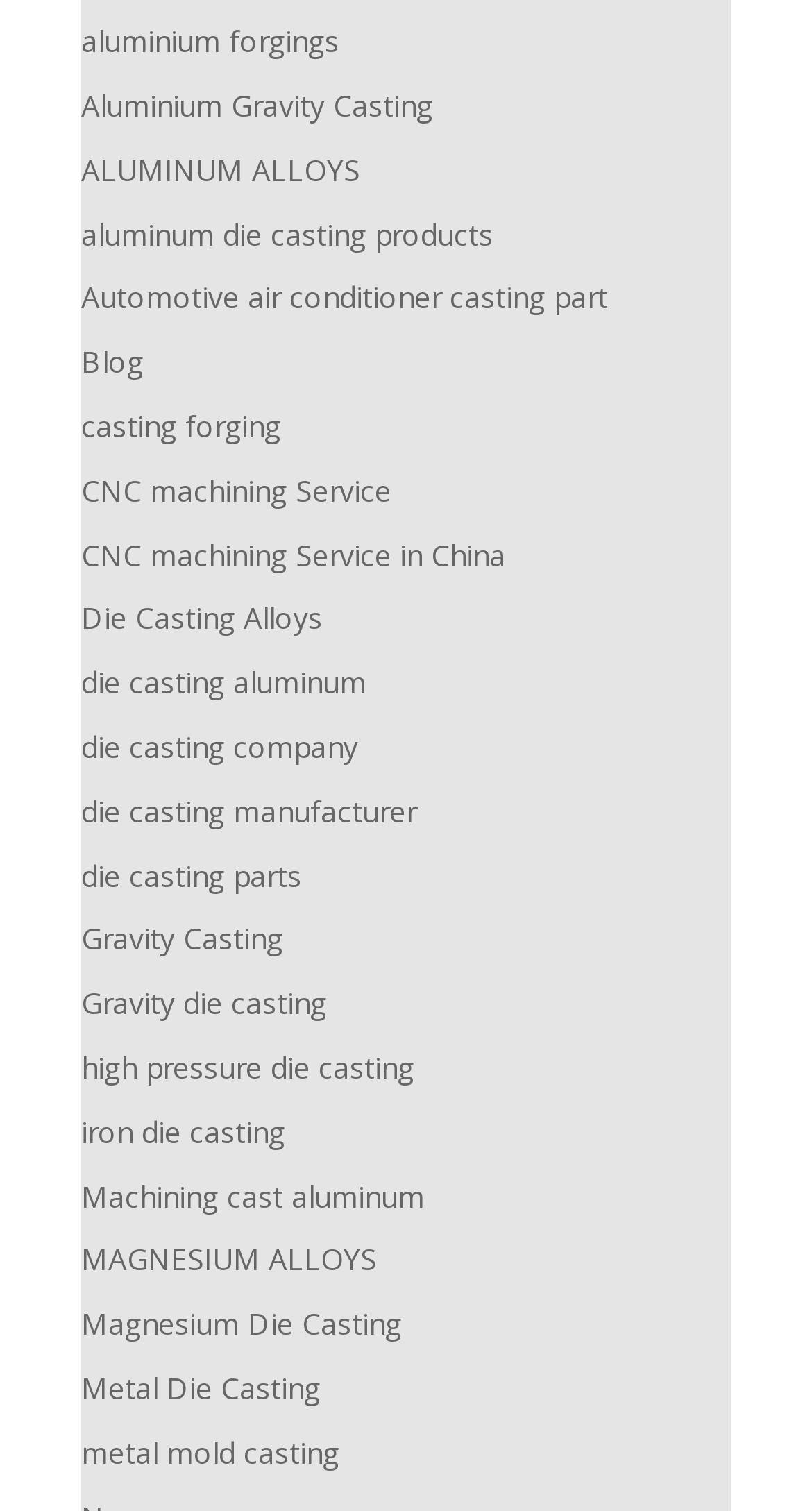Please locate the bounding box coordinates of the element that should be clicked to complete the given instruction: "read about Magnesium Die Casting".

[0.1, 0.863, 0.495, 0.889]